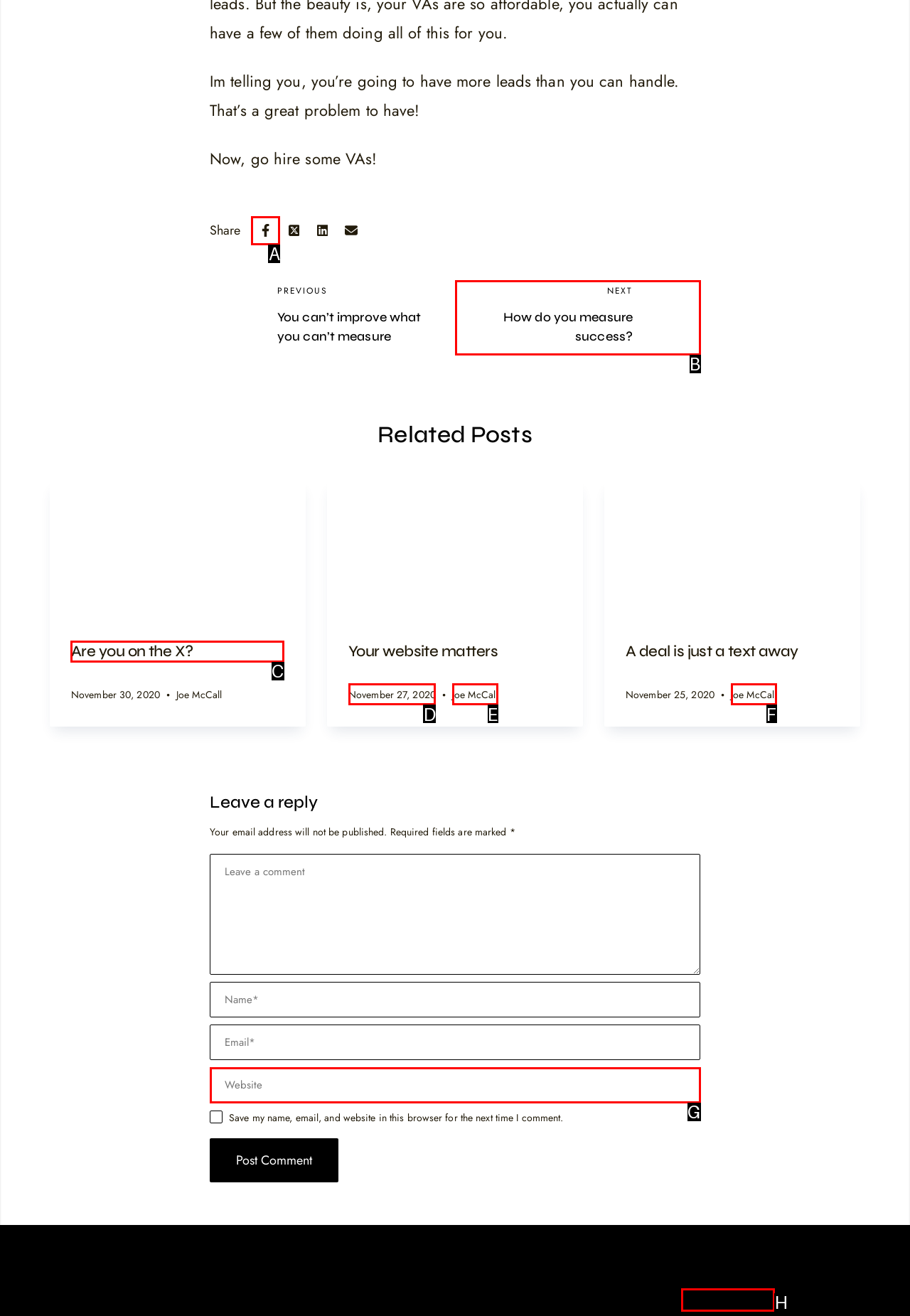From the options shown in the screenshot, tell me which lettered element I need to click to complete the task: Read related post 'Are you on the X?'.

C